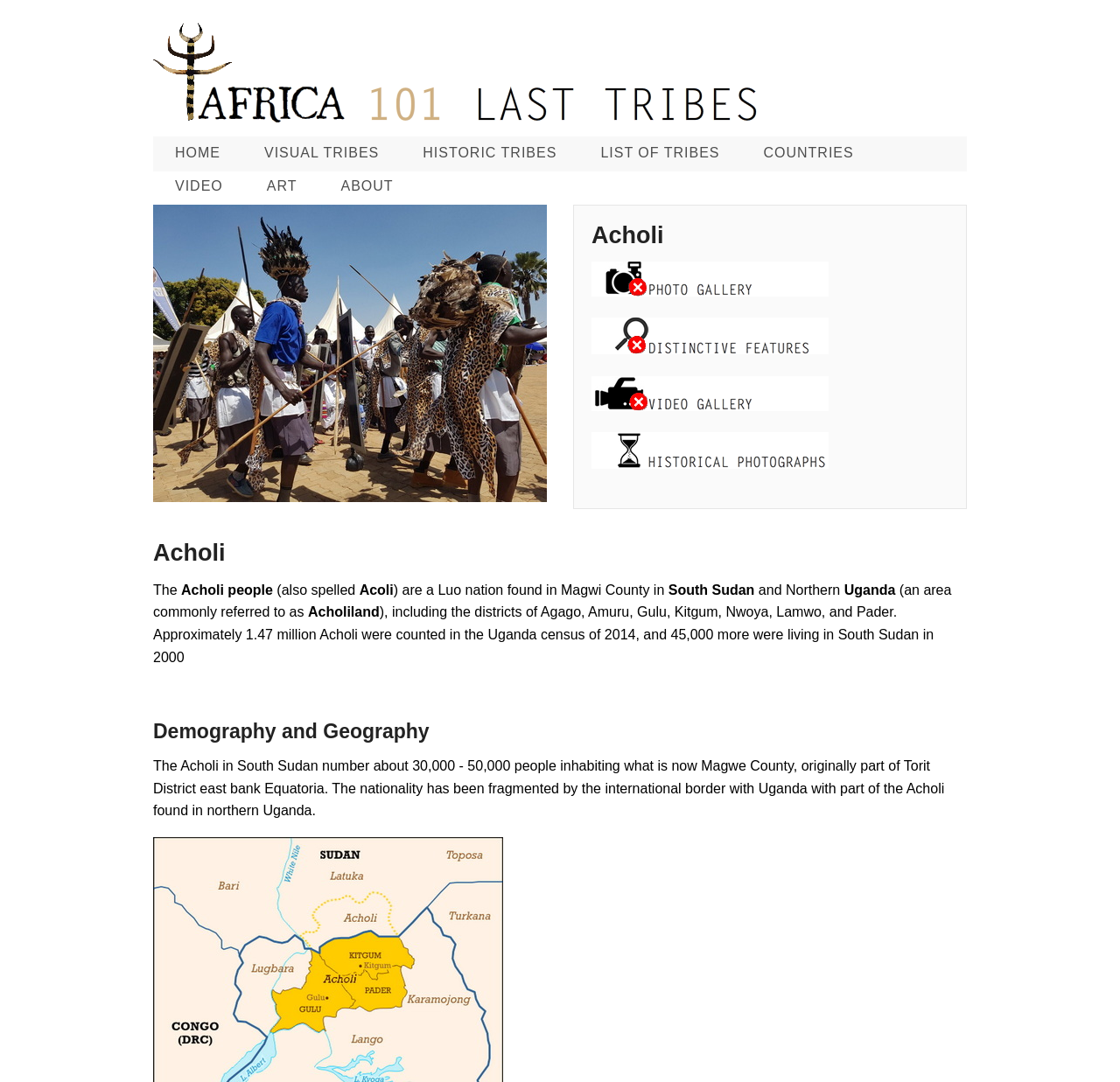Determine the bounding box coordinates of the UI element that matches the following description: "List of Tribes". The coordinates should be four float numbers between 0 and 1 in the format [left, top, right, bottom].

[0.517, 0.126, 0.662, 0.157]